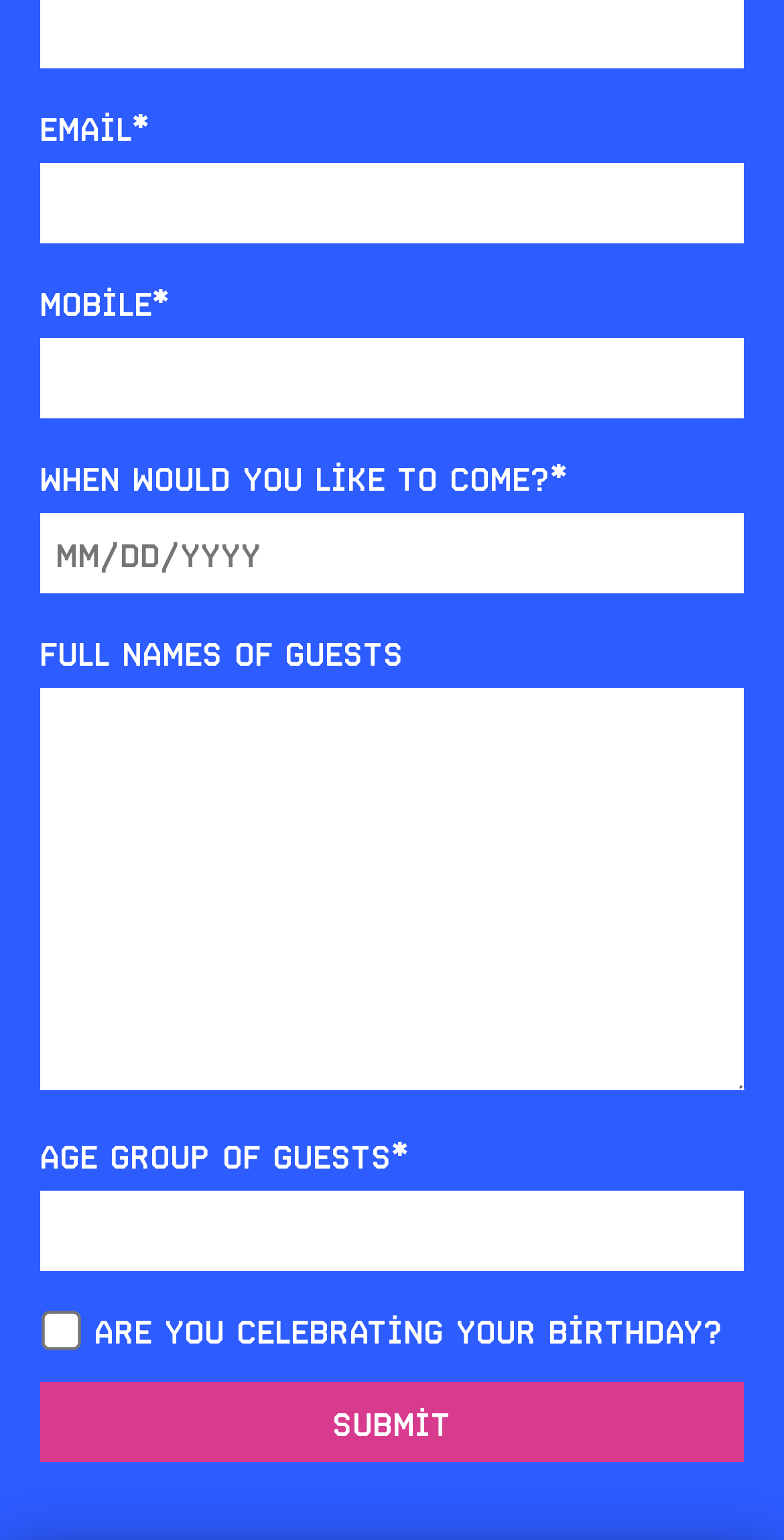Please specify the bounding box coordinates in the format (top-left x, top-left y, bottom-right x, bottom-right y), with all values as floating point numbers between 0 and 1. Identify the bounding box of the UI element described by: name="email"

[0.051, 0.106, 0.949, 0.158]